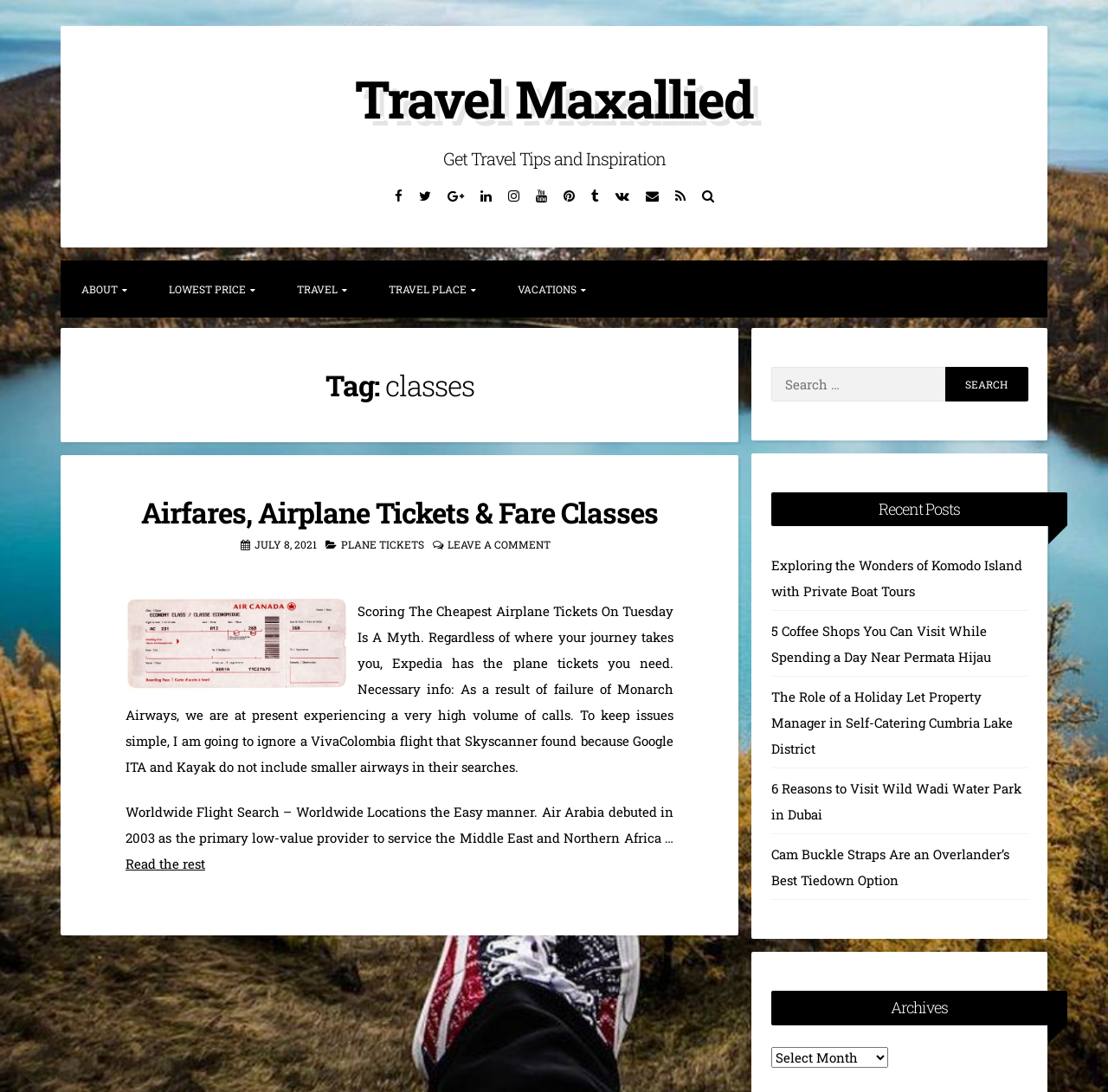Generate an in-depth caption that captures all aspects of the webpage.

The webpage is about Travel Maxallied, a travel-related website. At the top, there is a link to skip to the content, followed by the website's title "Travel Maxallied" and a tagline "Get Travel Tips and Inspiration". Below this, there are social media links to Facebook, Twitter, Google Plus, and other platforms.

The main content area is divided into two sections. On the left, there is a navigation menu with links to "ABOUT", "LOWEST PRICE", "TRAVEL", "TRAVEL PLACE", and "VACATIONS". Below this, there is a header with the title "Tag: classes" and an article section.

The article section has a heading "Airfares, Airplane Tickets & Fare Classes" and a link to the same title. Below this, there is a time stamp "JULY 8, 2021" and links to "PLANE TICKETS" and "LEAVE A COMMENT". There is also an image related to plane tickets.

The main content of the article is a text about scoring the cheapest airplane tickets, followed by another text about worldwide flight search. At the end of the article, there is a link to "Read the rest".

On the right side of the page, there is a search box with a label "Search for:" and a search button. Below this, there is a section titled "Recent Posts" with links to five different articles about travel-related topics. Finally, there is a section titled "Archives" with a dropdown menu.